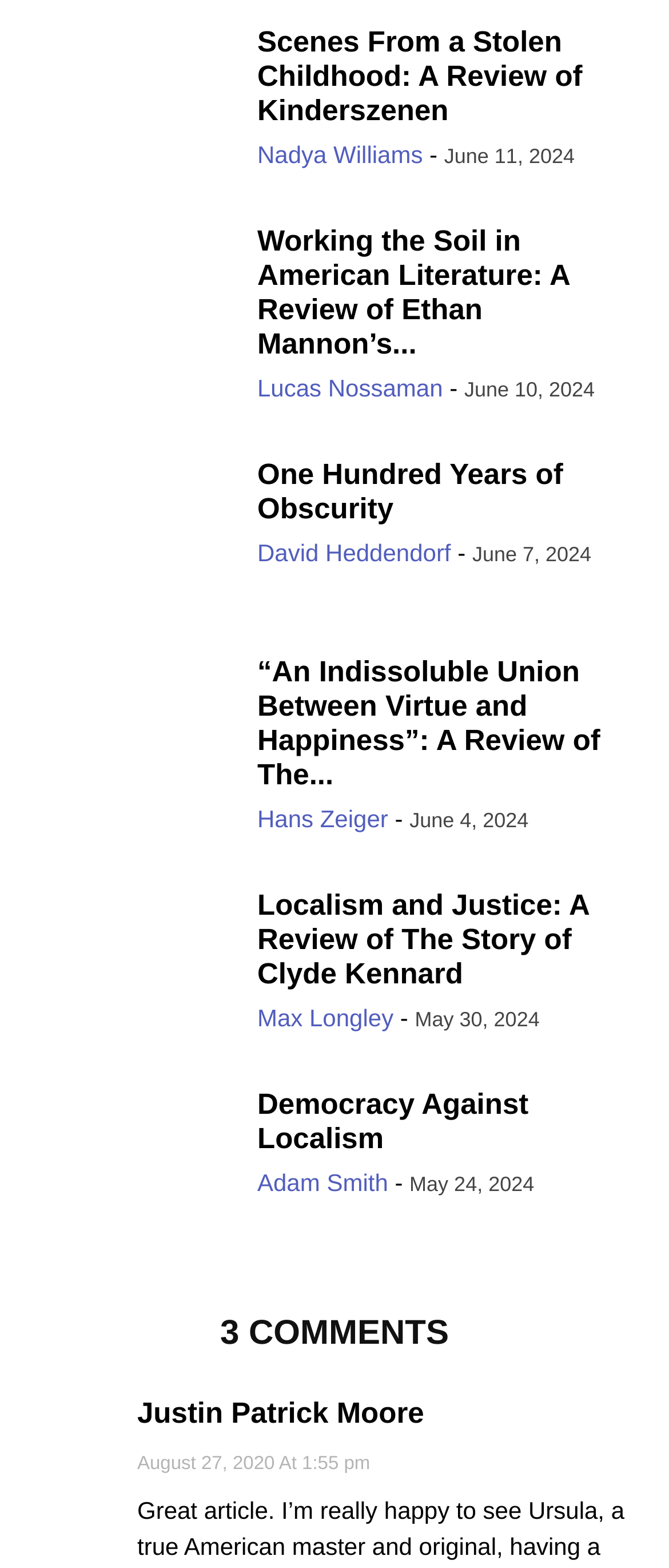What is the date of the article 'Localism and Justice: A Review of The Story of Clyde Kennard'?
Deliver a detailed and extensive answer to the question.

I looked at the article heading 'Localism and Justice: A Review of The Story of Clyde Kennard' and found the date 'May 30, 2024' below it.